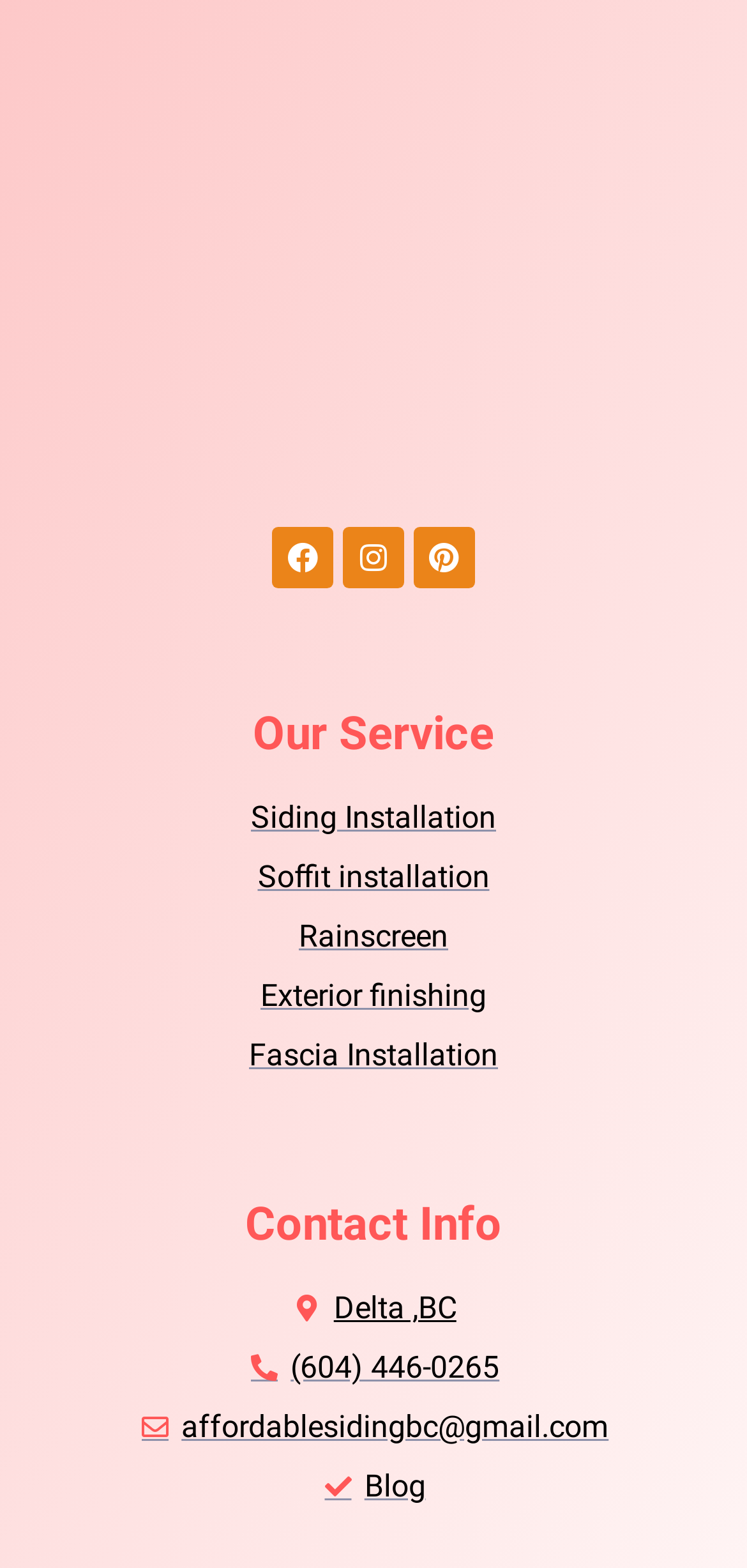Bounding box coordinates should be in the format (top-left x, top-left y, bottom-right x, bottom-right y) and all values should be floating point numbers between 0 and 1. Determine the bounding box coordinate for the UI element described as: Exterior finishing

[0.108, 0.621, 0.892, 0.651]